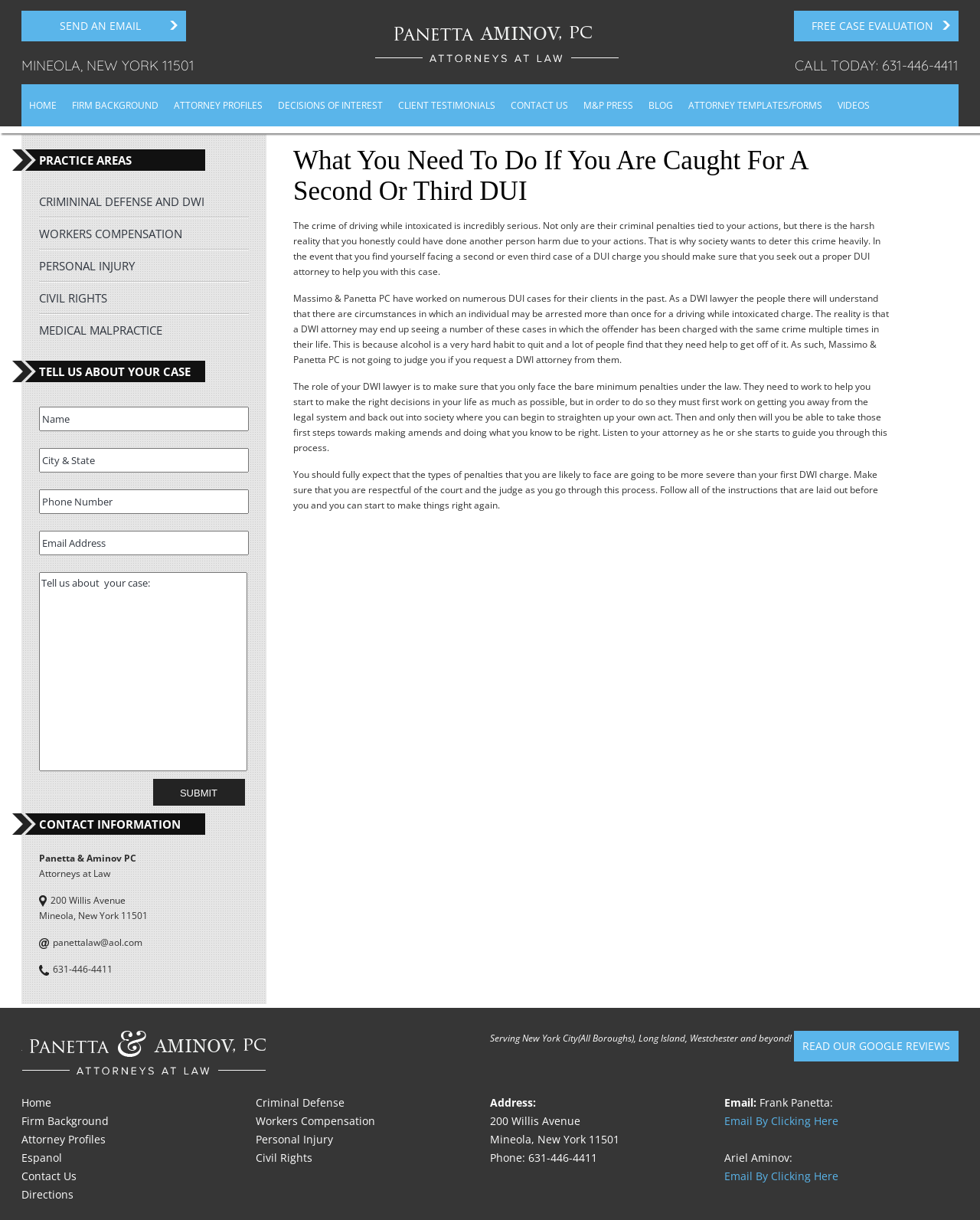Determine the bounding box coordinates of the target area to click to execute the following instruction: "Click the FREE CASE EVALUATION button."

[0.81, 0.008, 0.978, 0.034]